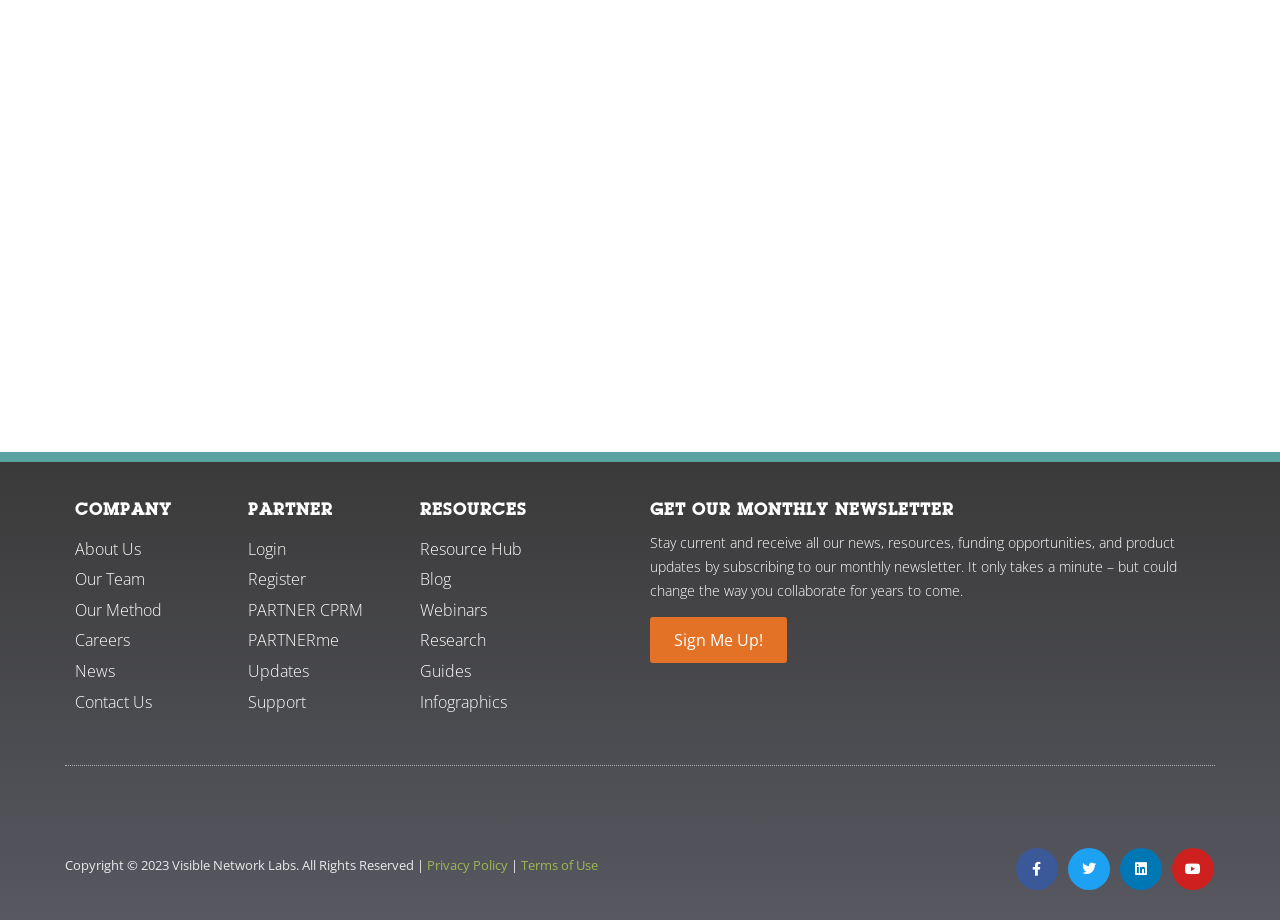What is the purpose of the 'PARTNER' section?
Use the screenshot to answer the question with a single word or phrase.

Login or register as a partner